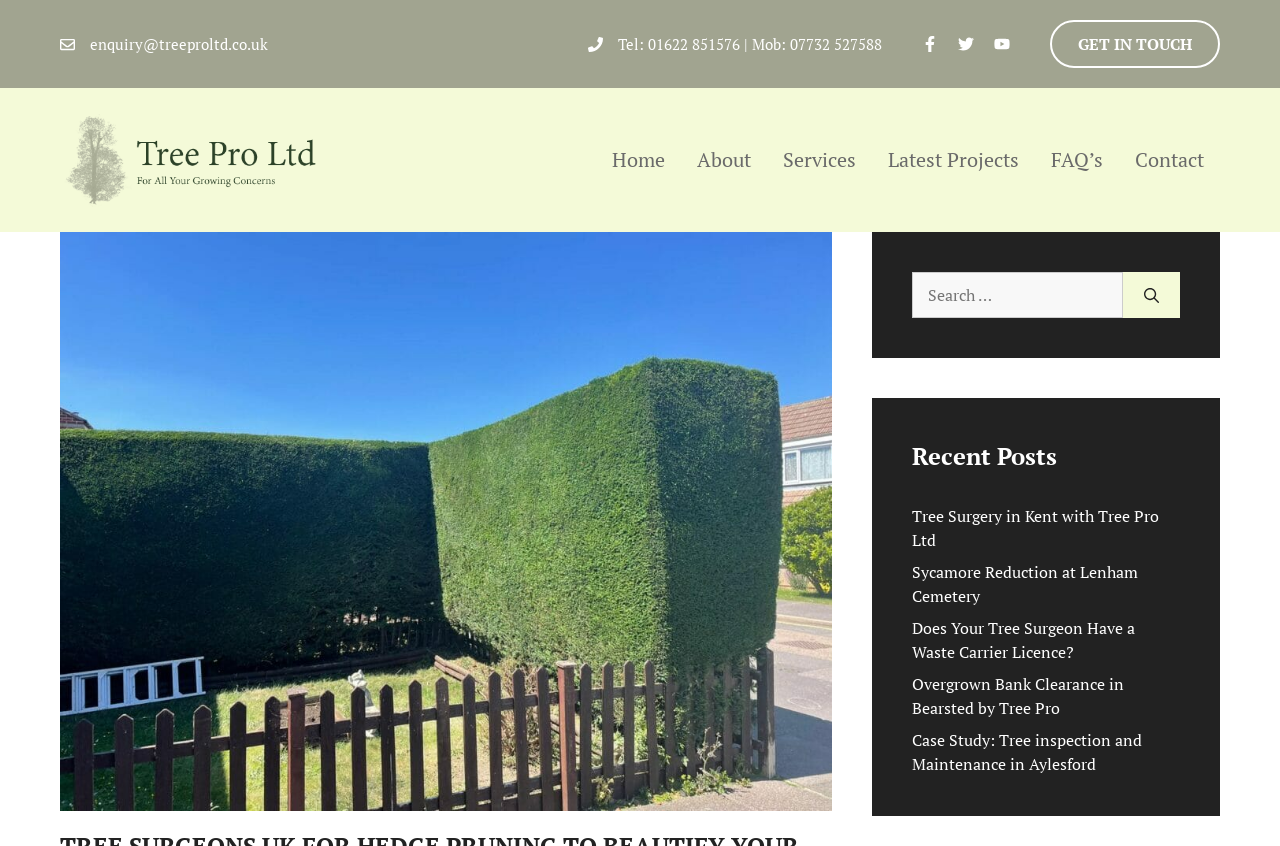Write an exhaustive caption that covers the webpage's main aspects.

This webpage is about Tree Pro Ltd, a company that provides tree surgery services in the UK, specifically for hedge pruning. At the top left corner, there is a link to the company's email address, "enquiry@treeproltd.co.uk", and next to it, a static text displays the company's phone numbers. 

On the top right corner, there are four social media links, followed by a "GET IN TOUCH" link. Below these links, there is a banner that spans the entire width of the page, containing a link to the company's name, "Tree Pro Ltd", accompanied by an image of the company's logo.

The main navigation menu is located below the banner, with links to "Home", "About", "Services", "Latest Projects", "FAQ's", and "Contact". 

On the right side of the page, there is a search box with a "Search" button, allowing users to search for specific content on the website. 

The main content of the page is divided into two sections. The top section displays a list of recent posts, with links to articles such as "Tree Surgery in Kent with Tree Pro Ltd", "Sycamore Reduction at Lenham Cemetery", and others. These links are arranged vertically, with the most recent post at the top.